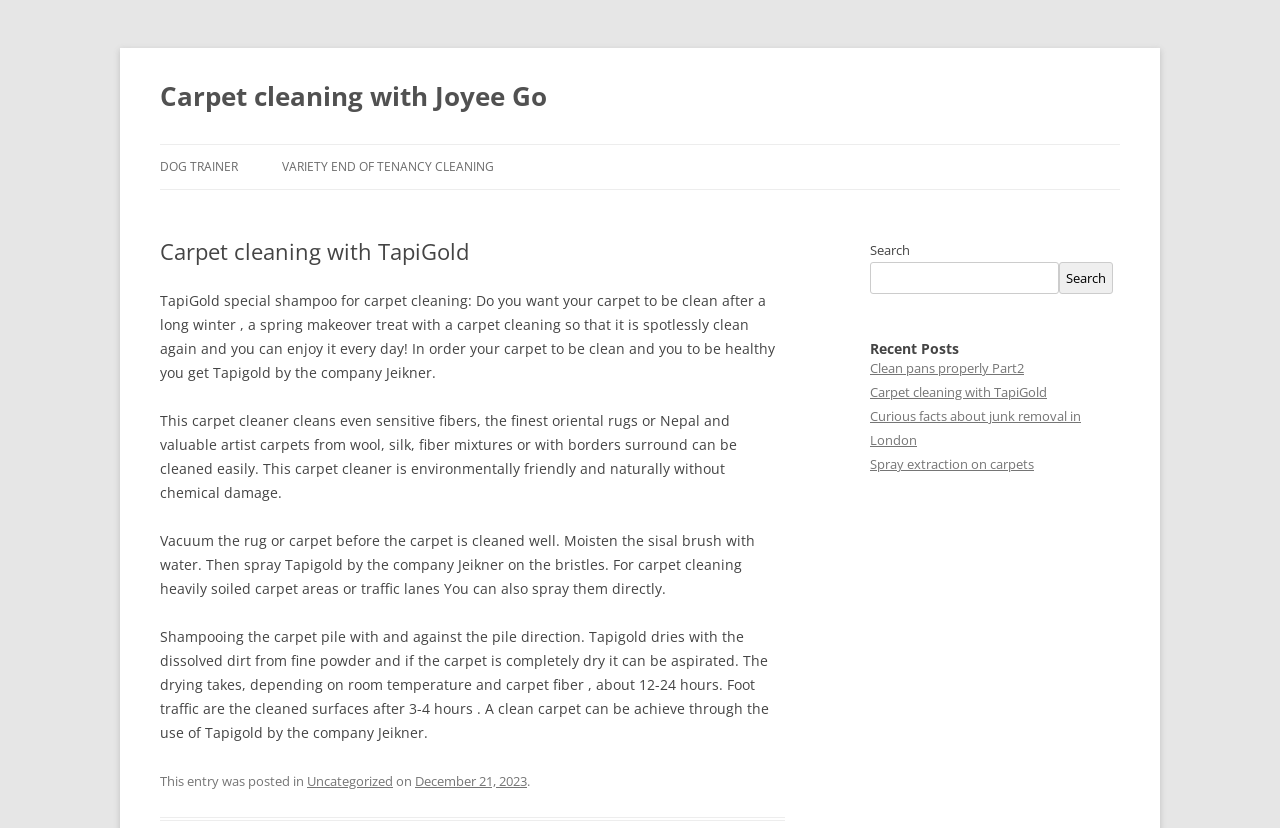Please reply to the following question using a single word or phrase: 
What is the category of the blog post?

Uncategorized